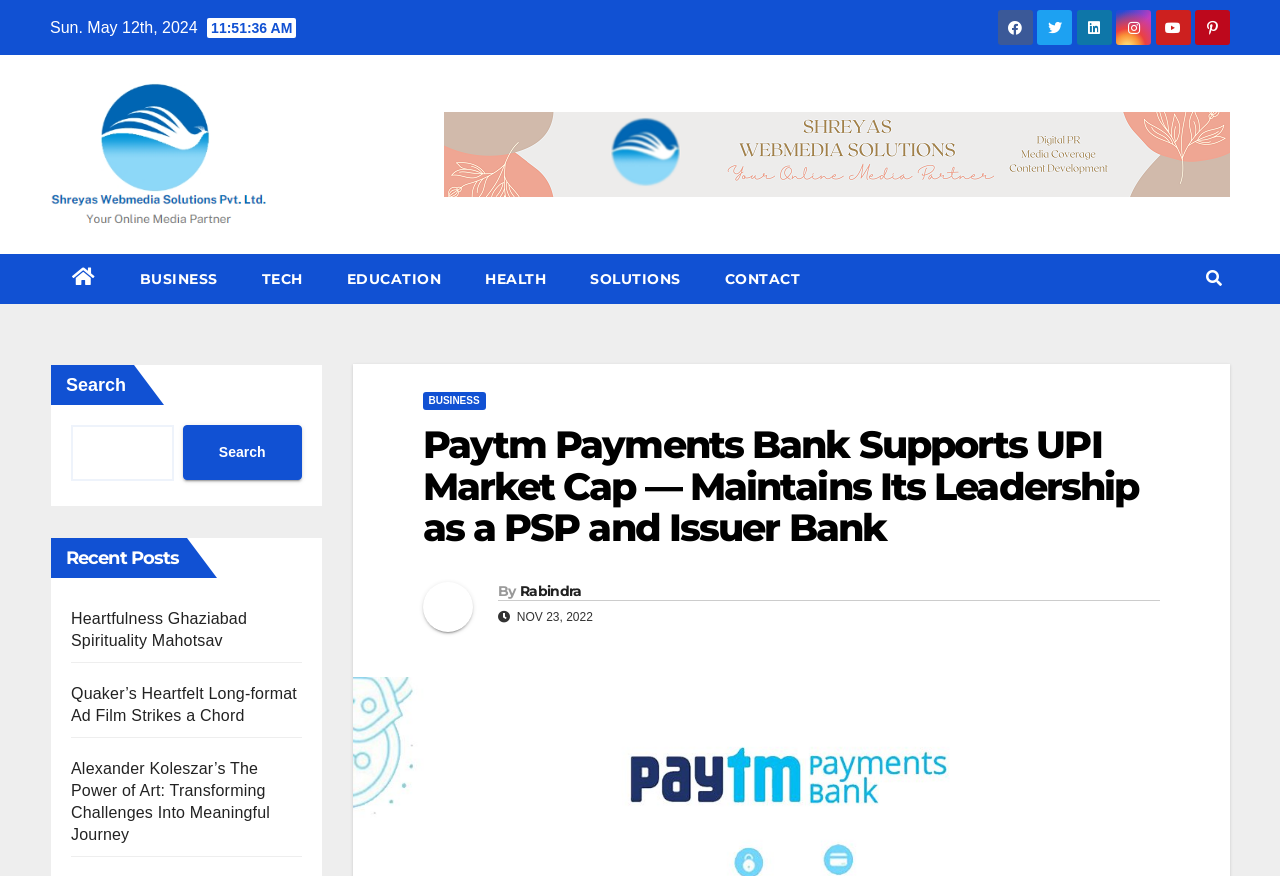Identify the bounding box for the UI element that is described as follows: "parent_node: ByRabindra".

[0.33, 0.664, 0.389, 0.738]